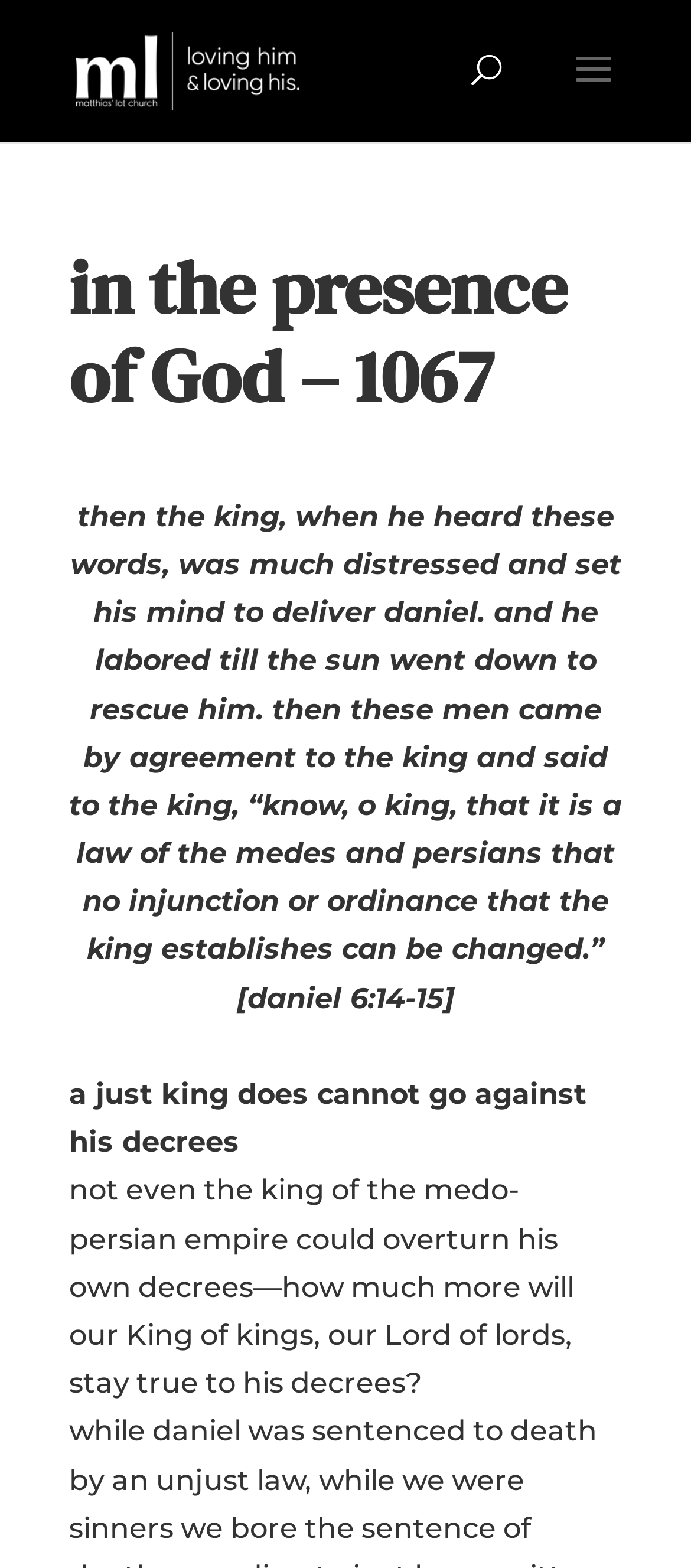Explain the features and main sections of the webpage comprehensively.

The webpage appears to be a religious or biblical study page, with a focus on a specific scripture. At the top, there is a link to "Matthias' Lot Church" accompanied by an image of the church's logo, positioned near the top-left corner of the page. 

Below the church's logo, there is a search bar spanning across the top of the page. 

The main content of the page is divided into sections, with a heading "in the presence of God – 1067" situated near the top-center of the page. 

Following the heading, there is a block of text that summarizes a biblical story, describing how a king was distressed and tried to rescue Daniel. This text is positioned in the middle of the page. 

Below the summary, there is a reference to the scripture, "Daniel 6:14-15", which is placed near the middle-right of the page. 

After the reference, there is a series of short paragraphs or quotes, each discussing the idea that a just king cannot go against his decrees, and how this applies to the King of kings and the Lord of lords. These paragraphs are stacked vertically, taking up the lower half of the page.